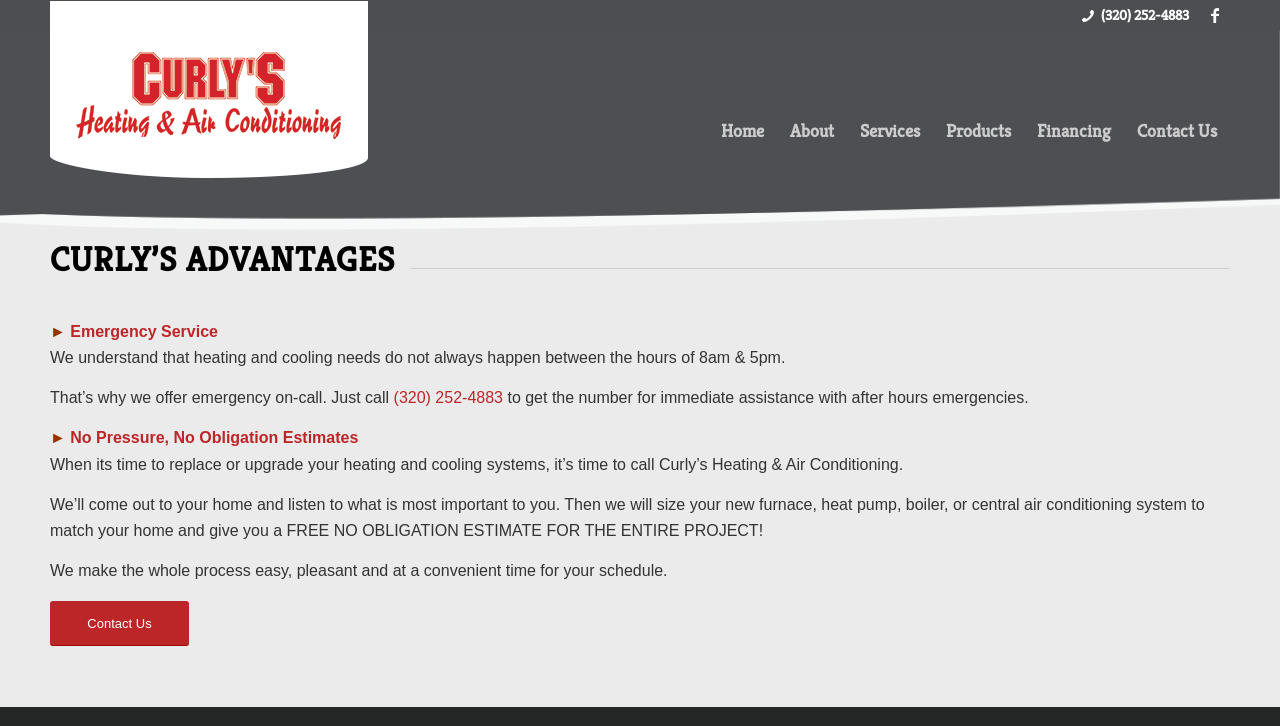Determine the bounding box for the described HTML element: "Contact Us". Ensure the coordinates are four float numbers between 0 and 1 in the format [left, top, right, bottom].

[0.039, 0.828, 0.148, 0.889]